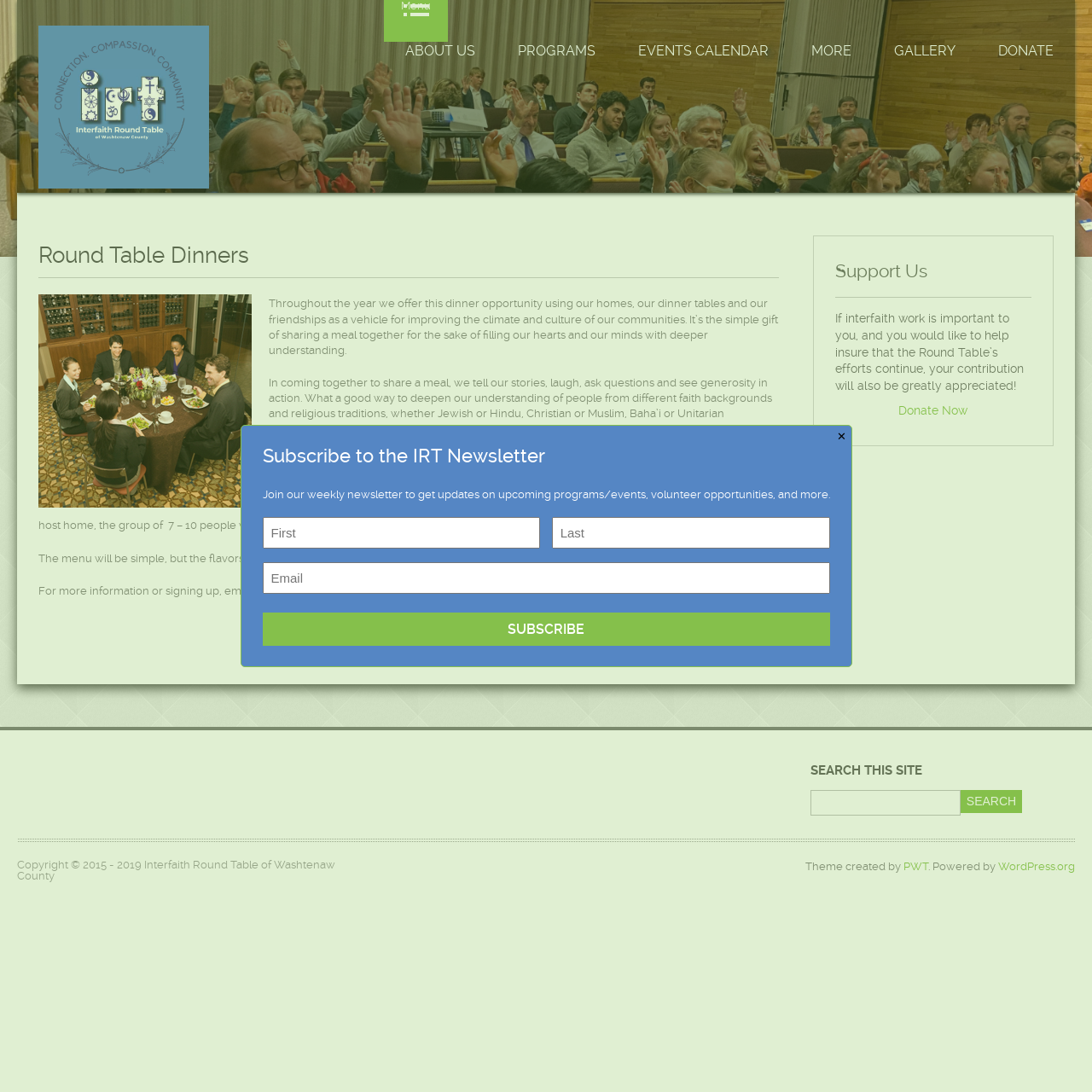Find and specify the bounding box coordinates that correspond to the clickable region for the instruction: "Email gbrides@umich.edu".

[0.234, 0.535, 0.328, 0.547]